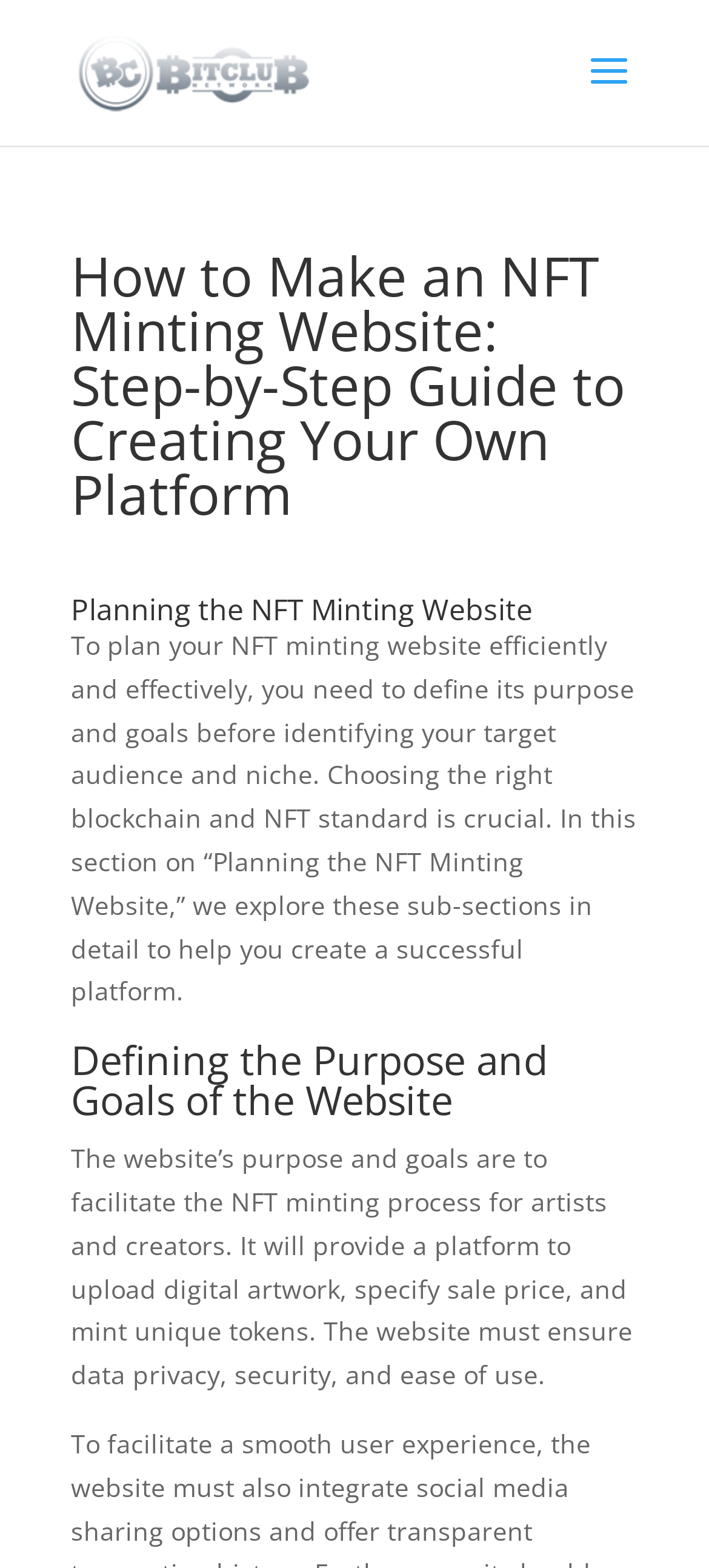Illustrate the webpage's structure and main components comprehensively.

The webpage is a step-by-step guide to creating an NFT minting website. At the top-left corner, there is a link to "BitClubPool - Crypto Guides For Beginners" accompanied by an image with the same name. Below this, there is a main heading that reads "How to Make an NFT Minting Website: Step-by-Step Guide to Creating Your Own Platform". 

Underneath the main heading, there is a subheading "Planning the NFT Minting Website" followed by a paragraph of text that explains the importance of defining the website's purpose and goals, identifying the target audience and niche, and choosing the right blockchain and NFT standard. 

Further down, there is another subheading "Defining the Purpose and Goals of the Website" followed by a paragraph that describes the website's purpose and goals, including facilitating the NFT minting process, providing a platform for artists and creators, and ensuring data privacy, security, and ease of use.